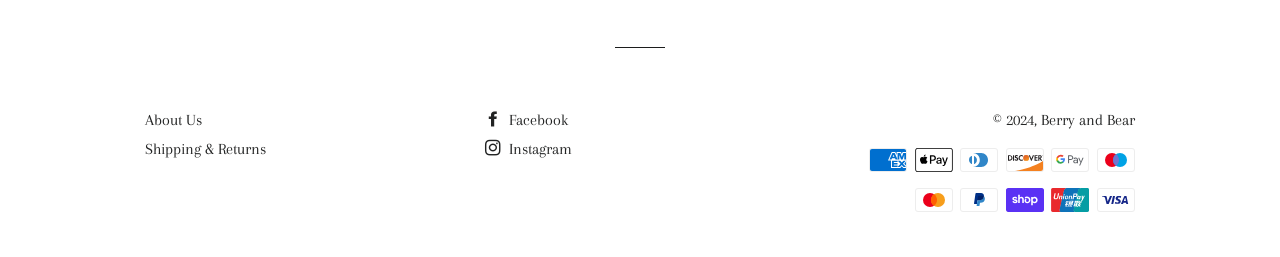What is the company name?
Please answer the question as detailed as possible based on the image.

The company name can be found at the bottom of the webpage, where it says '© 2024, Berry and Bear'.